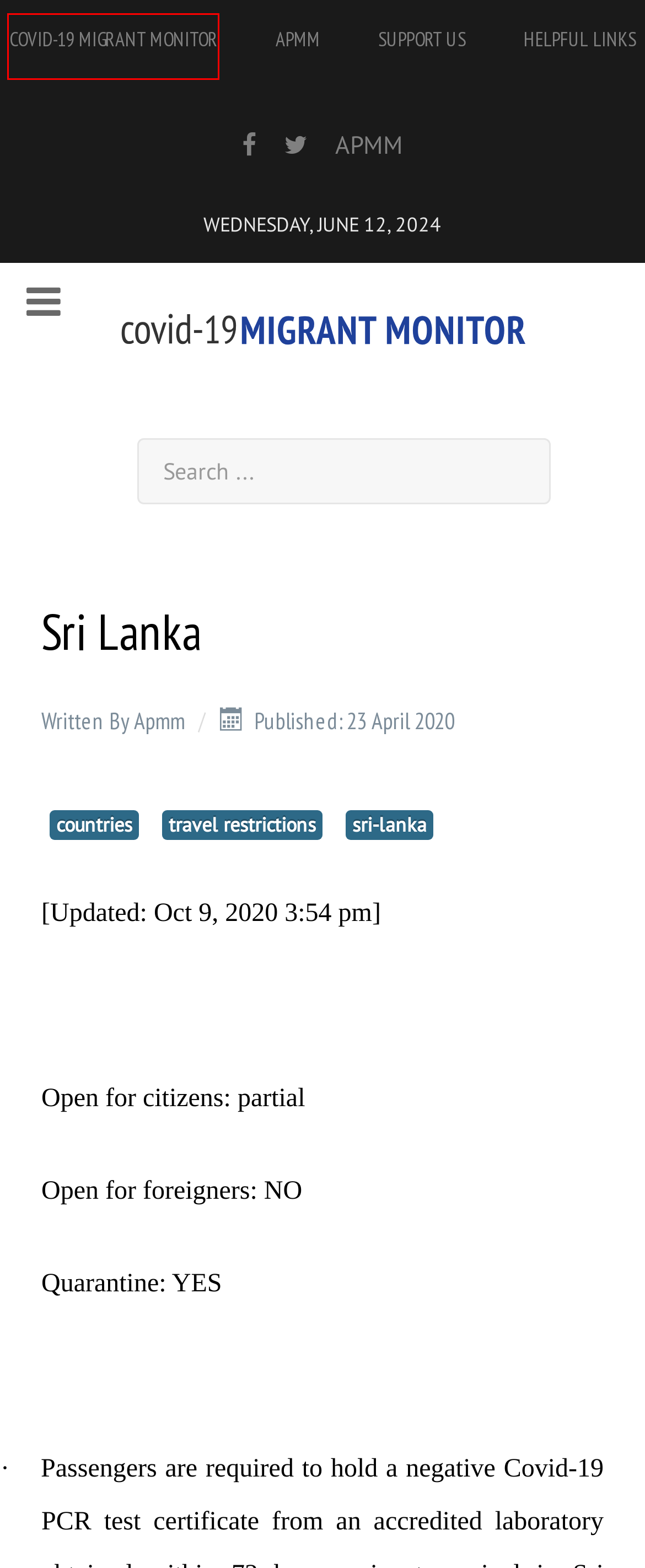You have been given a screenshot of a webpage, where a red bounding box surrounds a UI element. Identify the best matching webpage description for the page that loads after the element in the bounding box is clicked. Options include:
A. Indonesia
B. Bangladesh
C. Brunei Darussalam
D. Cambodia
E. China
F. travel-restrictions
G. Fiji
H. Sri Lanka - Latest News, Travel regulations, Coronavirus regulations, travel bans - Travelbans

F